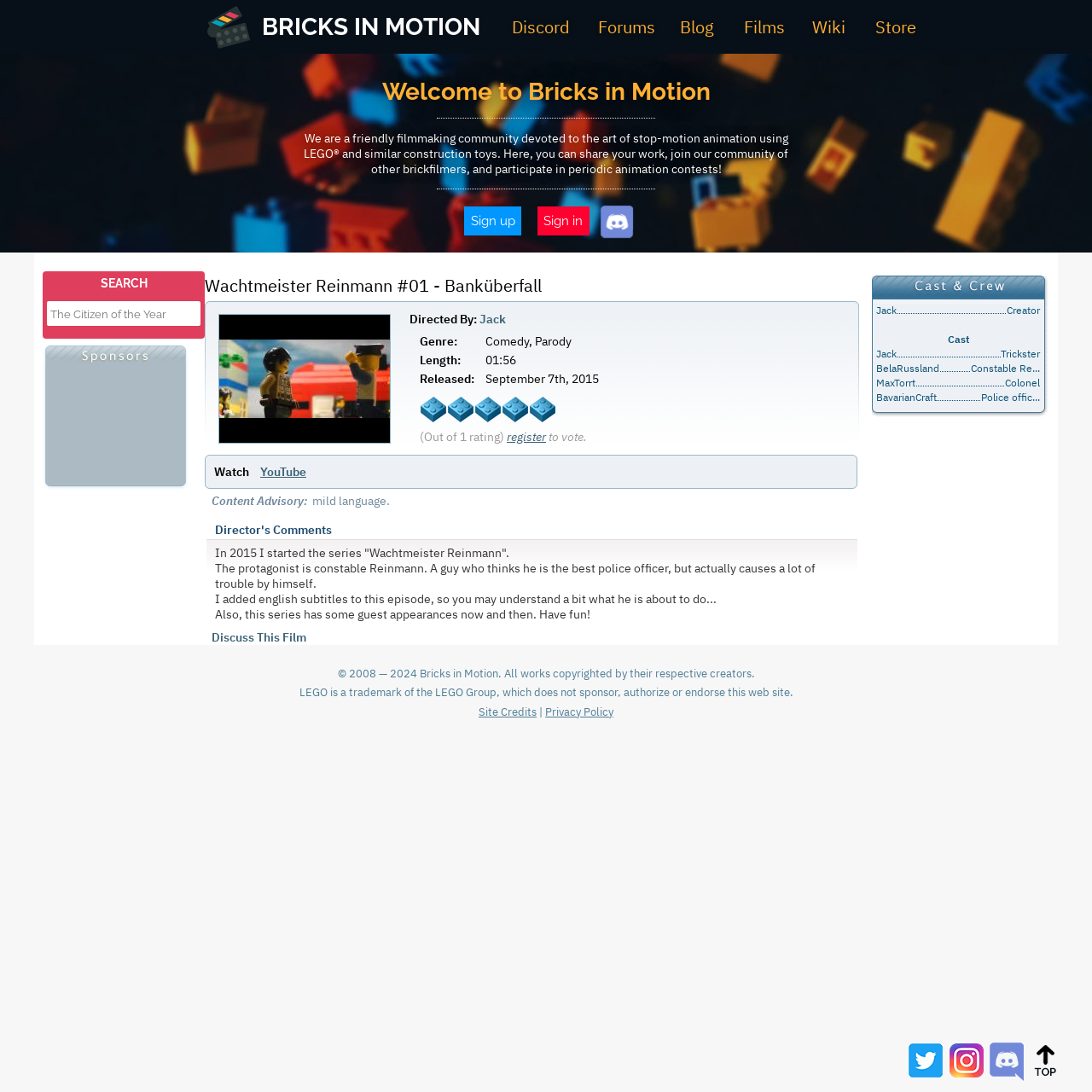Please find the bounding box coordinates for the clickable element needed to perform this instruction: "Discuss this film".

[0.188, 0.577, 0.28, 0.591]